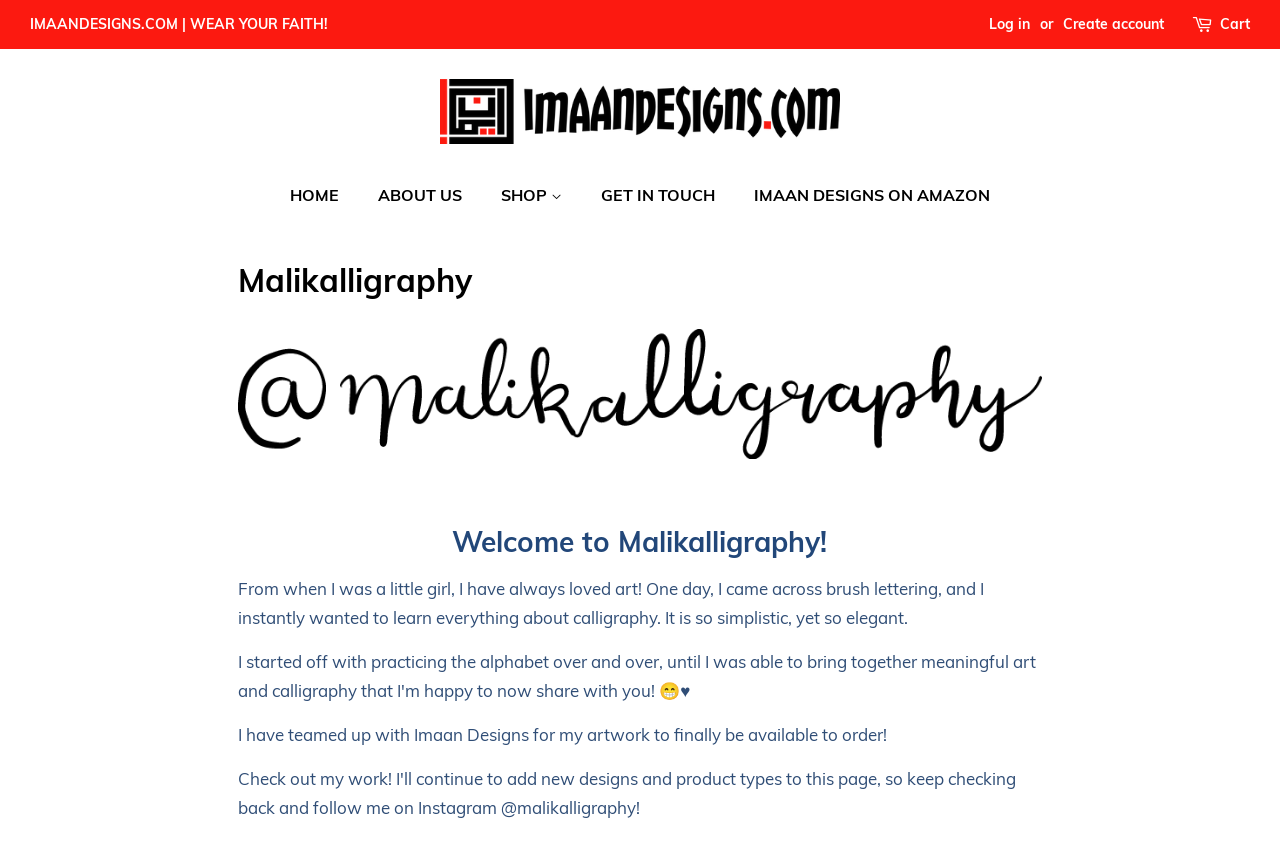Determine the bounding box for the UI element that matches this description: "LADY ZAINAB".

[0.38, 0.511, 0.634, 0.554]